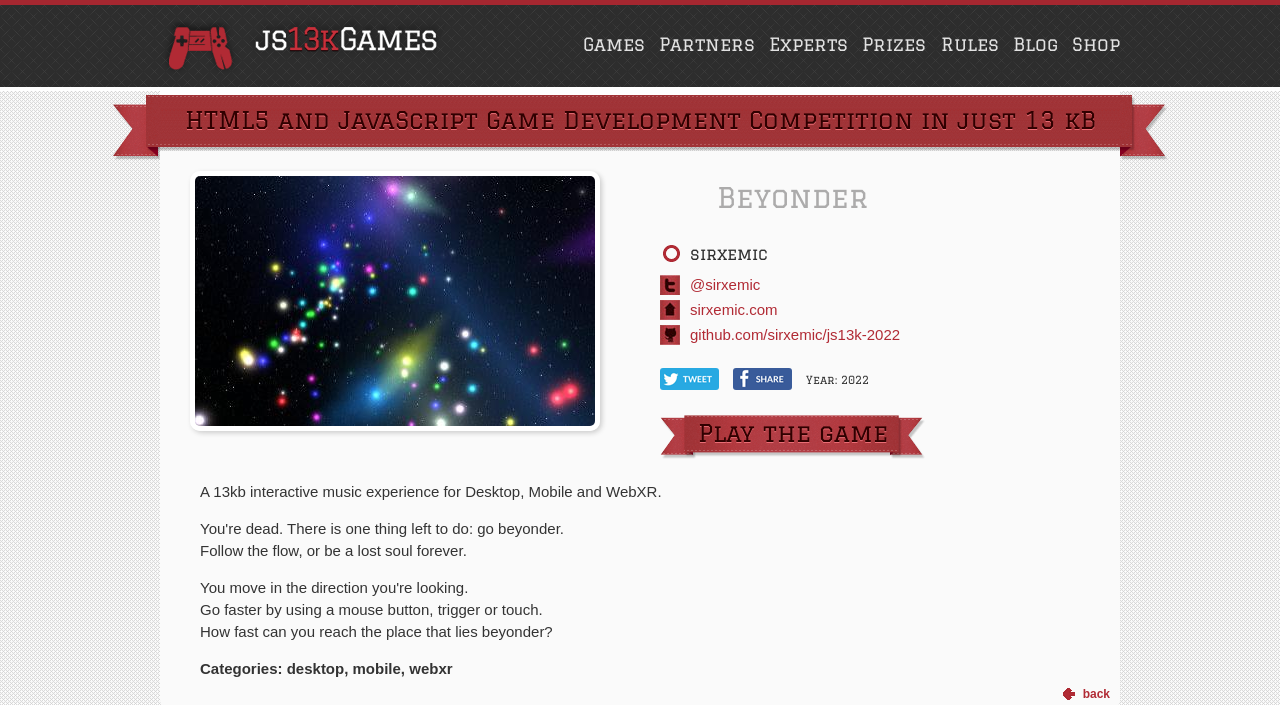How many links are there in the top navigation bar?
Answer the question with as much detail as possible.

The top navigation bar contains links to 'Games', 'Partners', 'Experts', 'Prizes', 'Rules', 'Blog', and 'Shop'. There are 7 links in total.